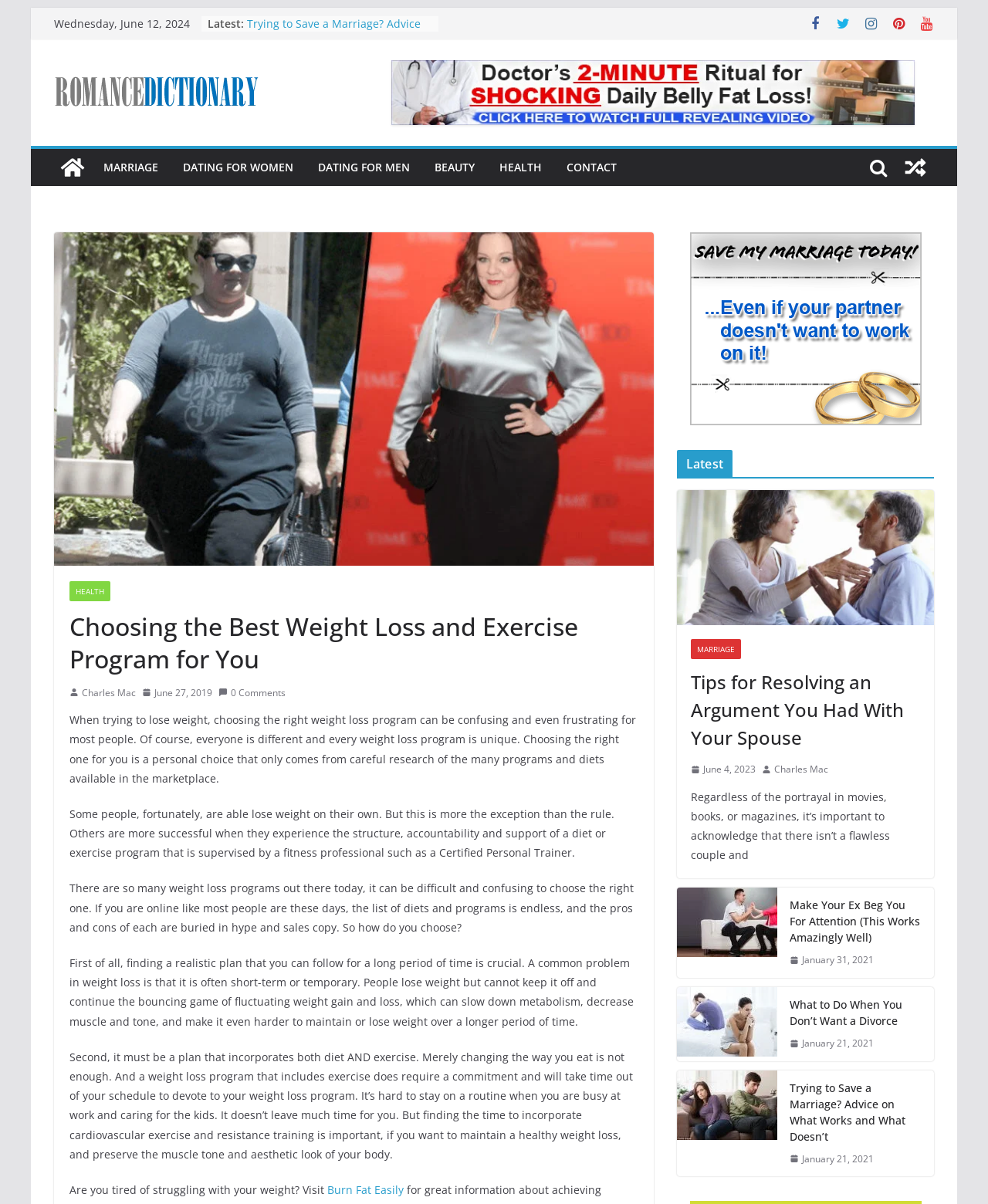How many social media links are there at the top right corner of the webpage?
Using the details from the image, give an elaborate explanation to answer the question.

I counted the social media links at the top right corner of the webpage and found 5 links, represented by icons.